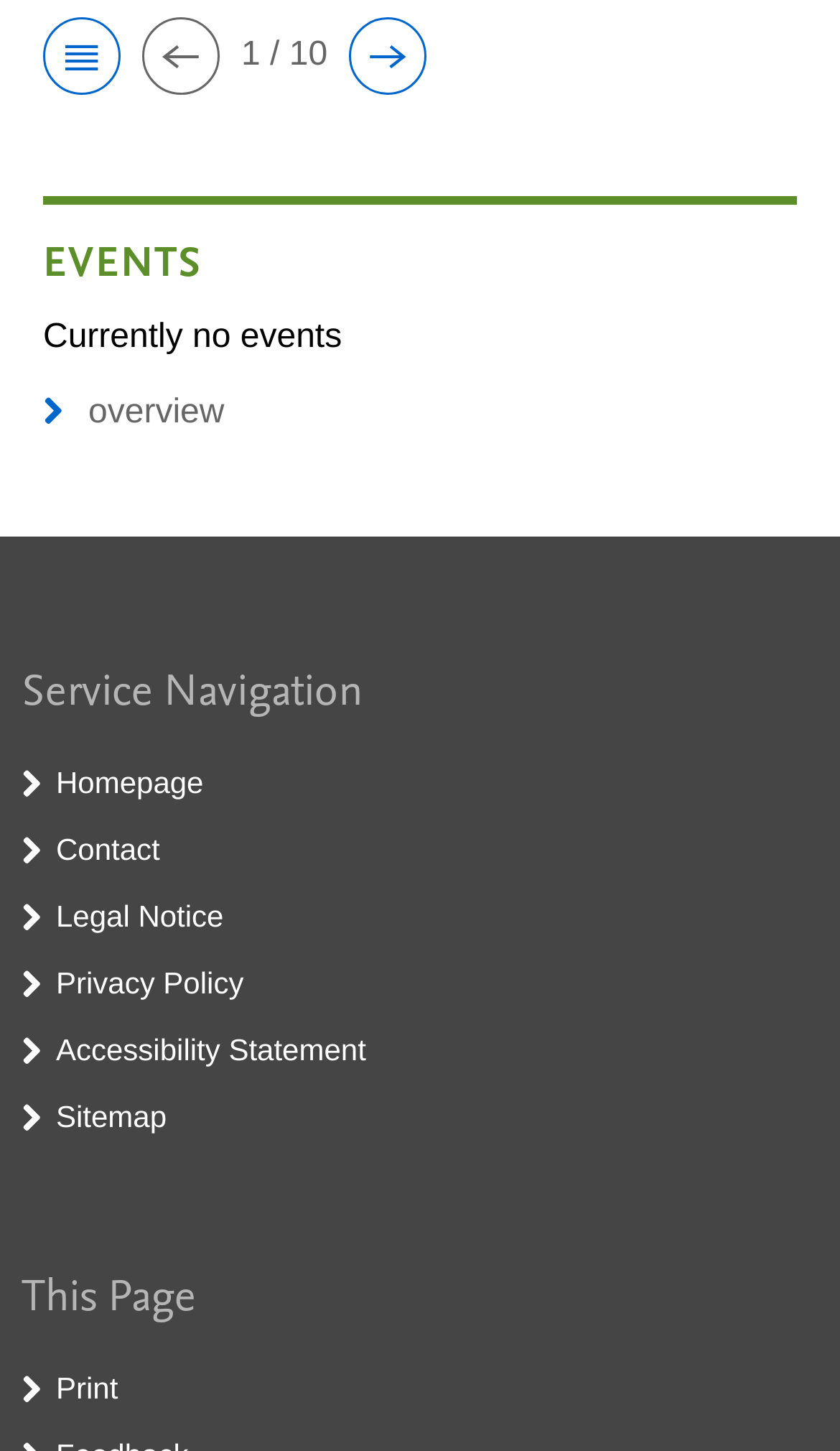Locate the bounding box coordinates of the clickable region necessary to complete the following instruction: "go to homepage". Provide the coordinates in the format of four float numbers between 0 and 1, i.e., [left, top, right, bottom].

[0.067, 0.527, 0.242, 0.551]